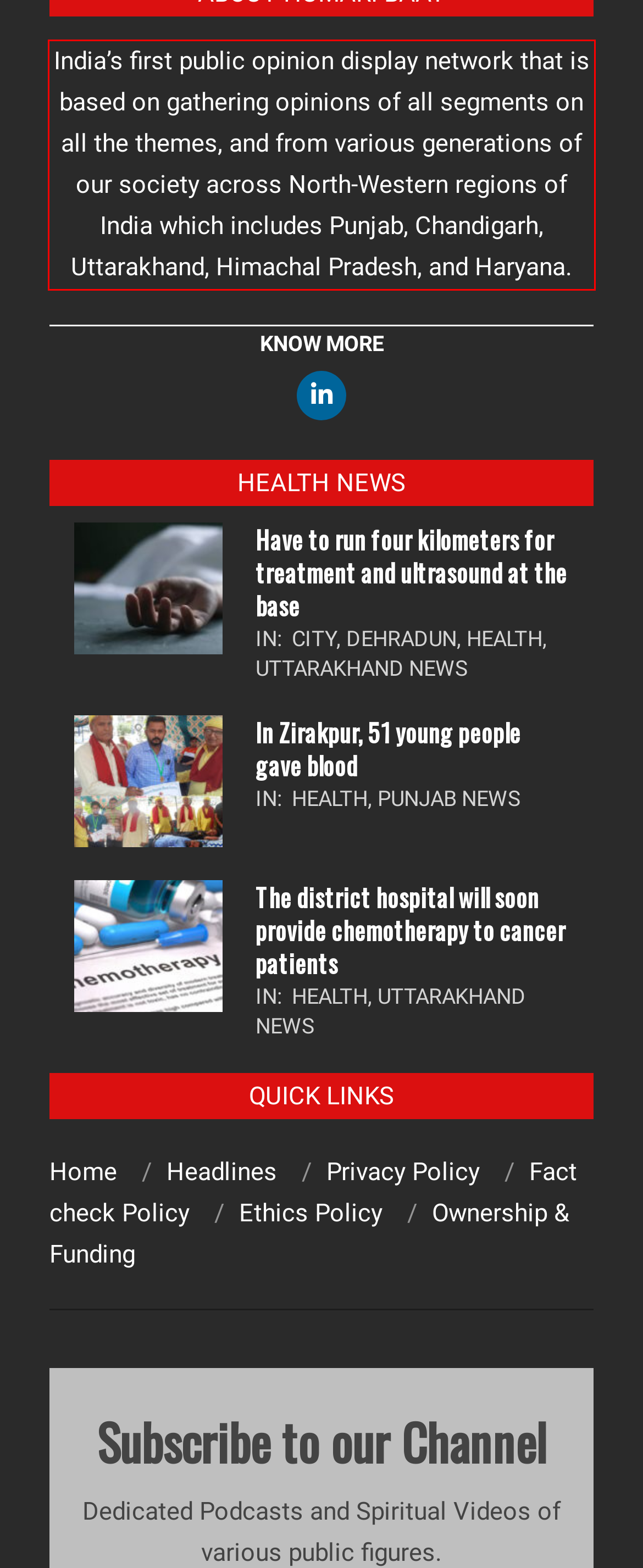Please look at the webpage screenshot and extract the text enclosed by the red bounding box.

India’s first public opinion display network that is based on gathering opinions of all segments on all the themes, and from various generations of our society across North-Western regions of India which includes Punjab, Chandigarh, Uttarakhand, Himachal Pradesh, and Haryana.